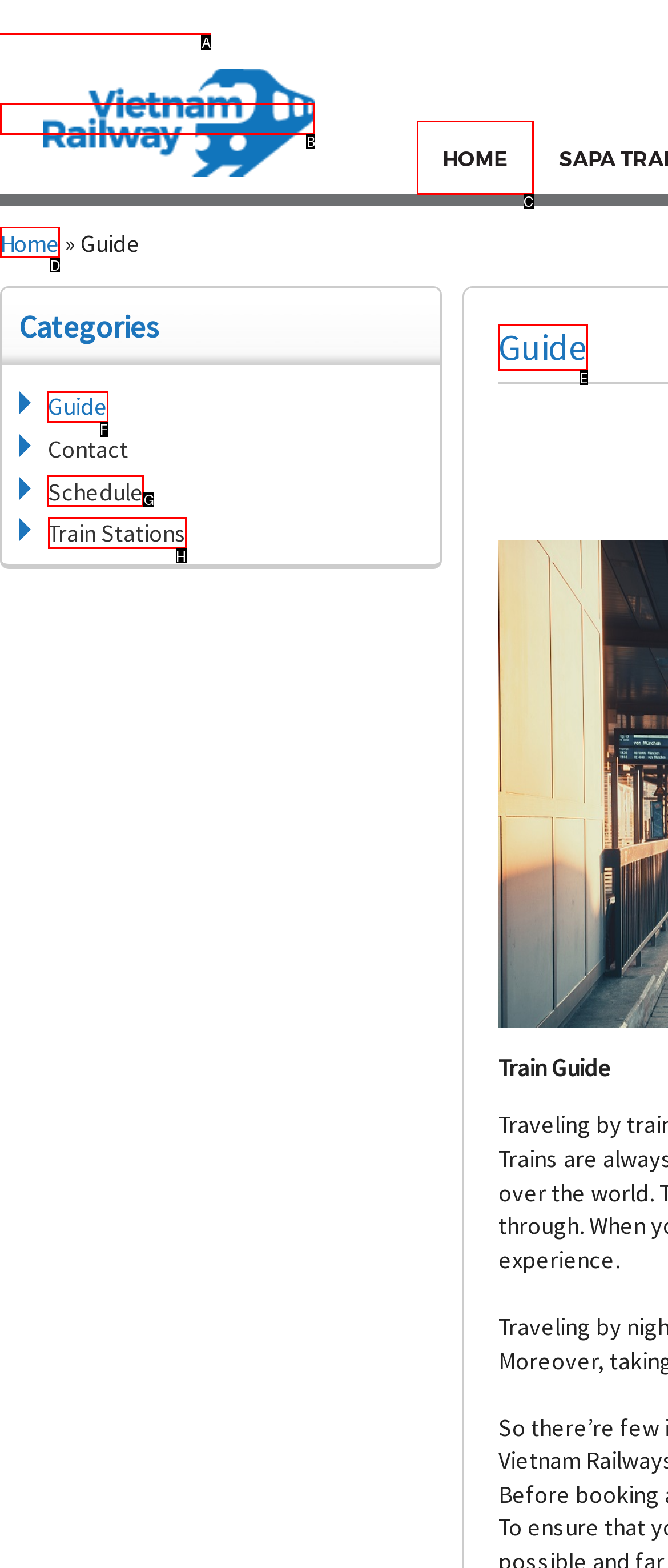Choose the letter of the element that should be clicked to complete the task: check train stations
Answer with the letter from the possible choices.

H